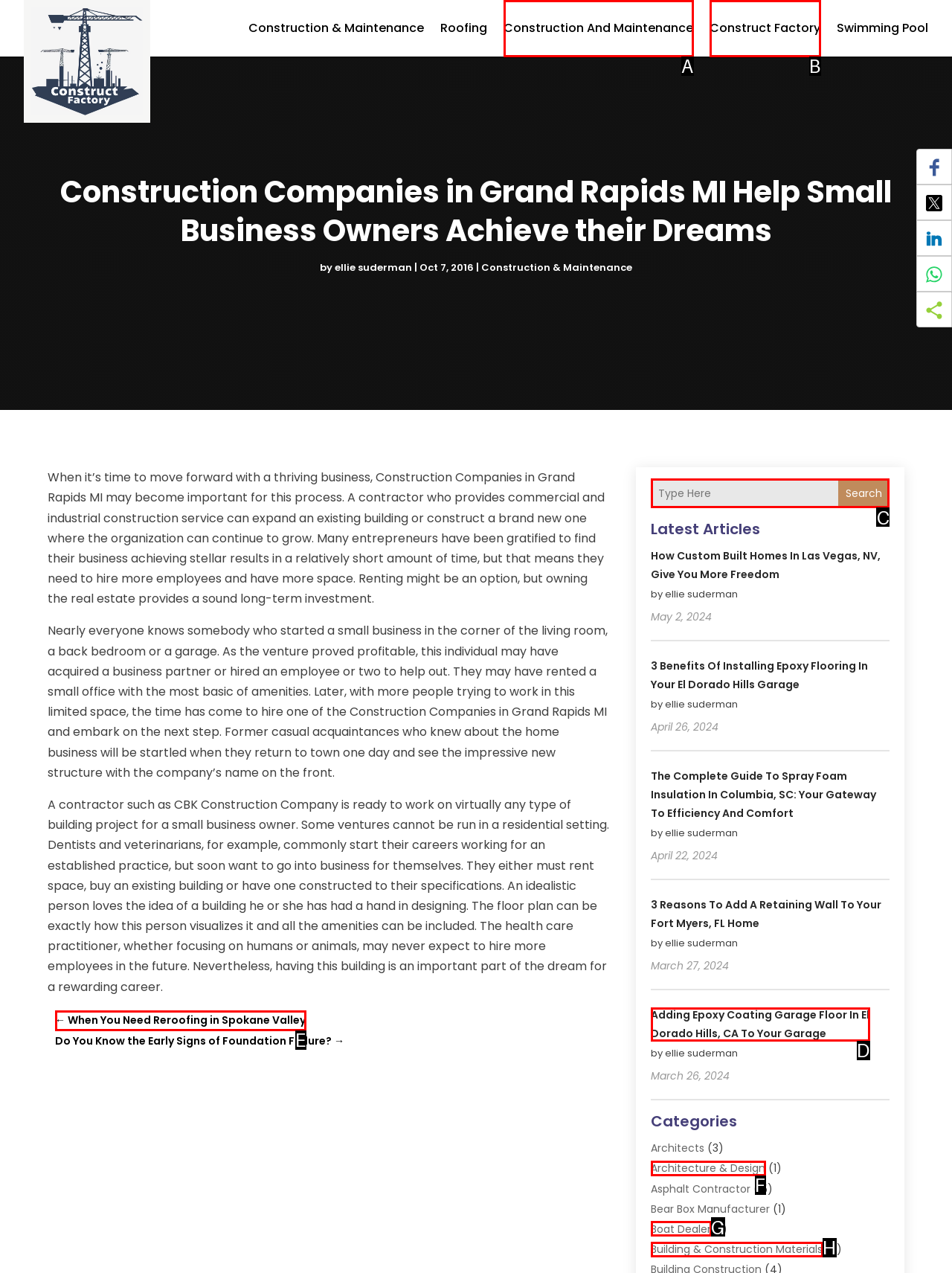Identify the HTML element I need to click to complete this task: Search for something Provide the option's letter from the available choices.

C